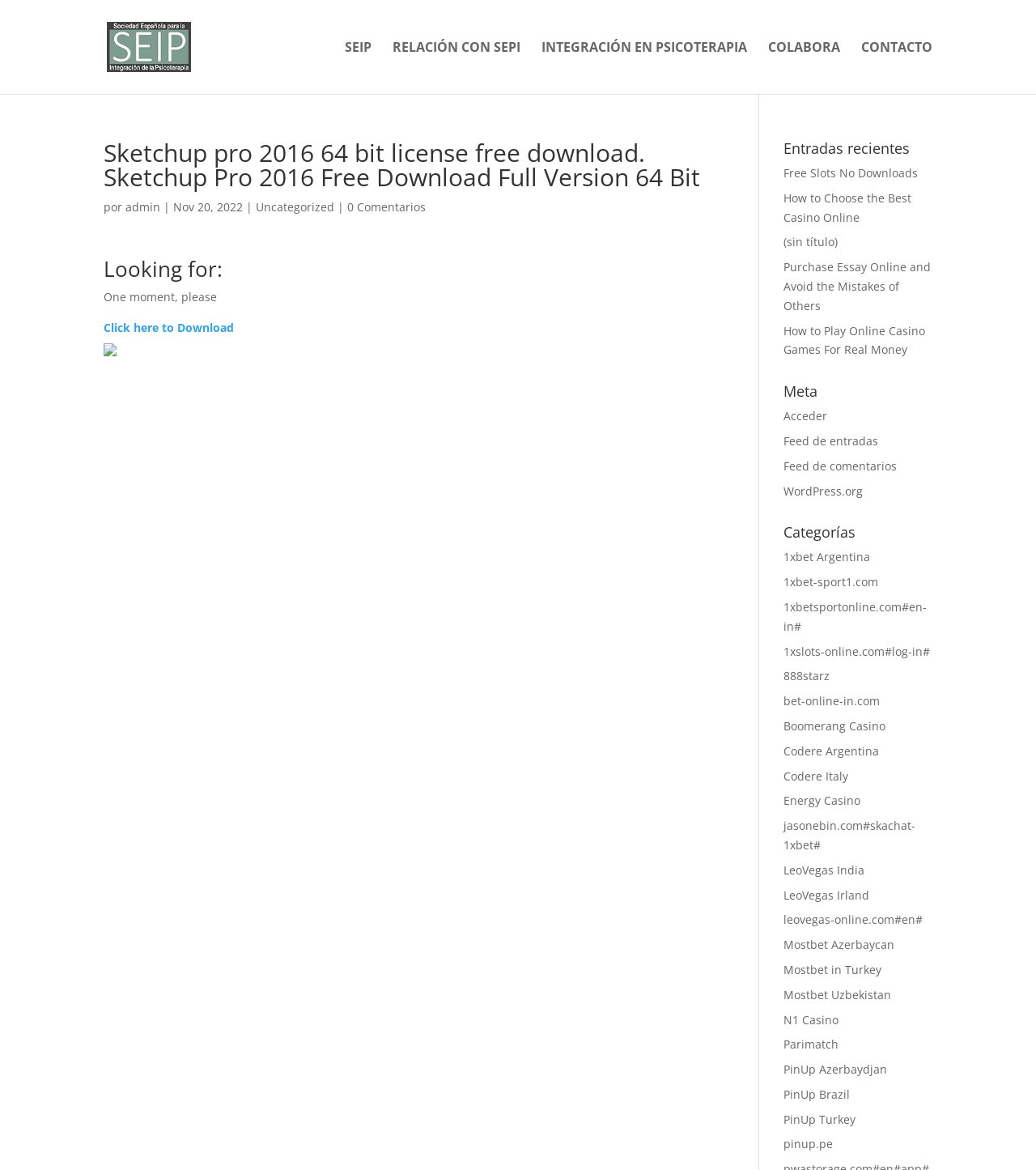Describe all significant elements and features of the webpage.

This webpage appears to be a blog or article page with a focus on downloading Sketchup Pro 2016. At the top, there is a heading with the title "Sketchup pro 2016 64 bit license free download. Sketchup Pro 2016 Free Download Full Version 64 Bit | SEIP SEPI" and a link to "SEIP SEPI" with an accompanying image. Below this, there are several links to related pages, including "SEIP", "RELACIÓN CON SEPI", "INTEGRACIÓN EN PSICOTERAPIA", "COLABORA", and "CONTACTO".

The main content of the page is divided into two sections. On the left, there is a section with a heading "Looking for:" and a link to download Sketchup Pro 2016. Below this, there is a message "One moment, please" and a link to click to download the software.

On the right, there is a section with several headings, including "Entradas recientes", "Meta", and "Categorías". Under "Entradas recientes", there are links to various articles, including "Free Slots No Downloads", "How to Choose the Best Casino Online", and "Purchase Essay Online and Avoid the Mistakes of Others". Under "Meta", there are links to "Acceder", "Feed de entradas", and "Feed de comentarios". Under "Categorías", there are numerous links to online casinos and gaming websites, such as "1xbet Argentina", "888starz", and "LeoVegas India".

Throughout the page, there are several non-descriptive images and static text elements, likely used for spacing or formatting purposes.